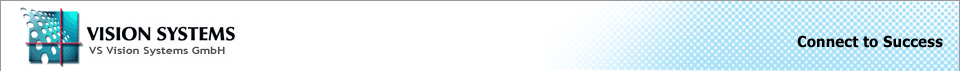Provide a thorough description of the image.

The image features the branding of "VISION SYSTEMS," showcasing the logo of VS Vision Systems GmbH prominently at the left. The logo is accompanied by a tagline that reads "Connect to Success," suggesting a theme of connectivity and progress. The background is designed with a gradient that transitions from white to a light blue dotted pattern, which adds a modern and professional aesthetic. This image likely serves as a header on a company webpage, emphasizing the brand's identity and mission to facilitate successful connections in its industry.